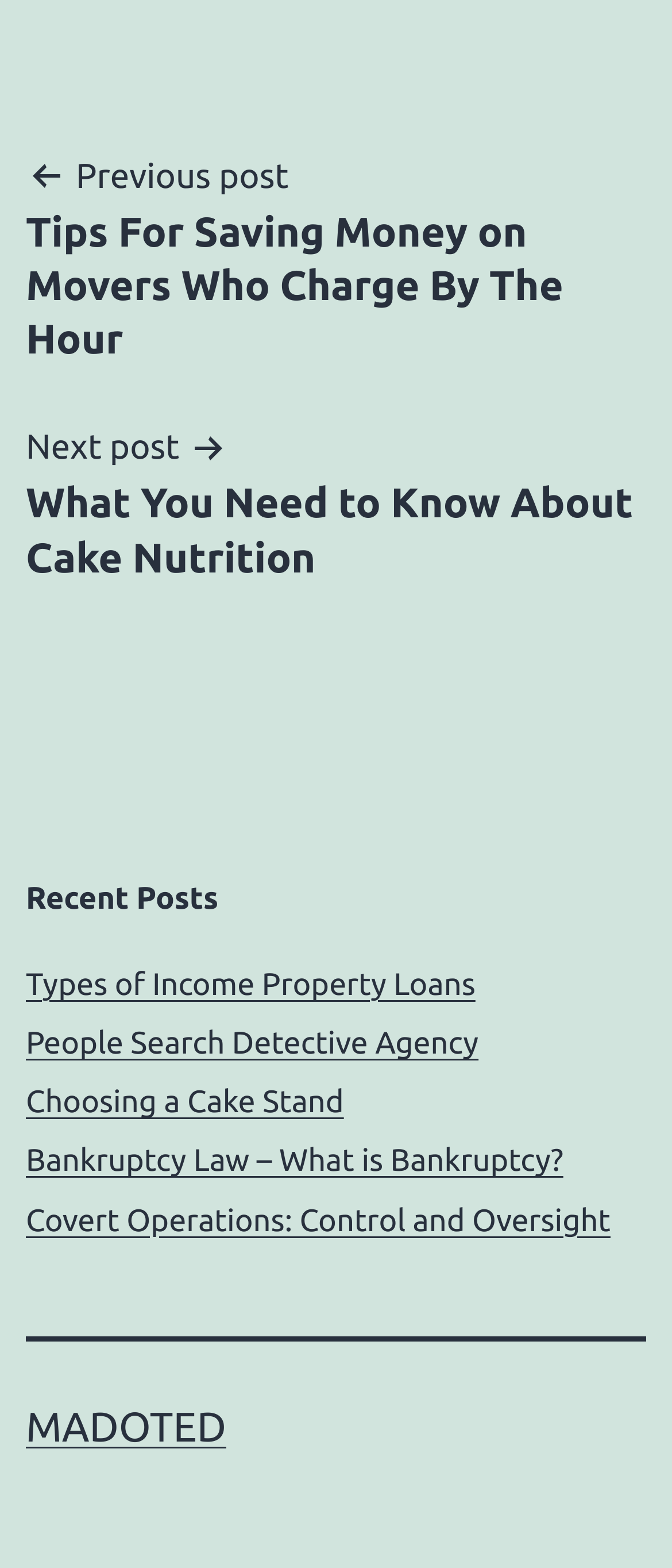Using the given description, provide the bounding box coordinates formatted as (top-left x, top-left y, bottom-right x, bottom-right y), with all values being floating point numbers between 0 and 1. Description: madoted

[0.038, 0.895, 0.337, 0.925]